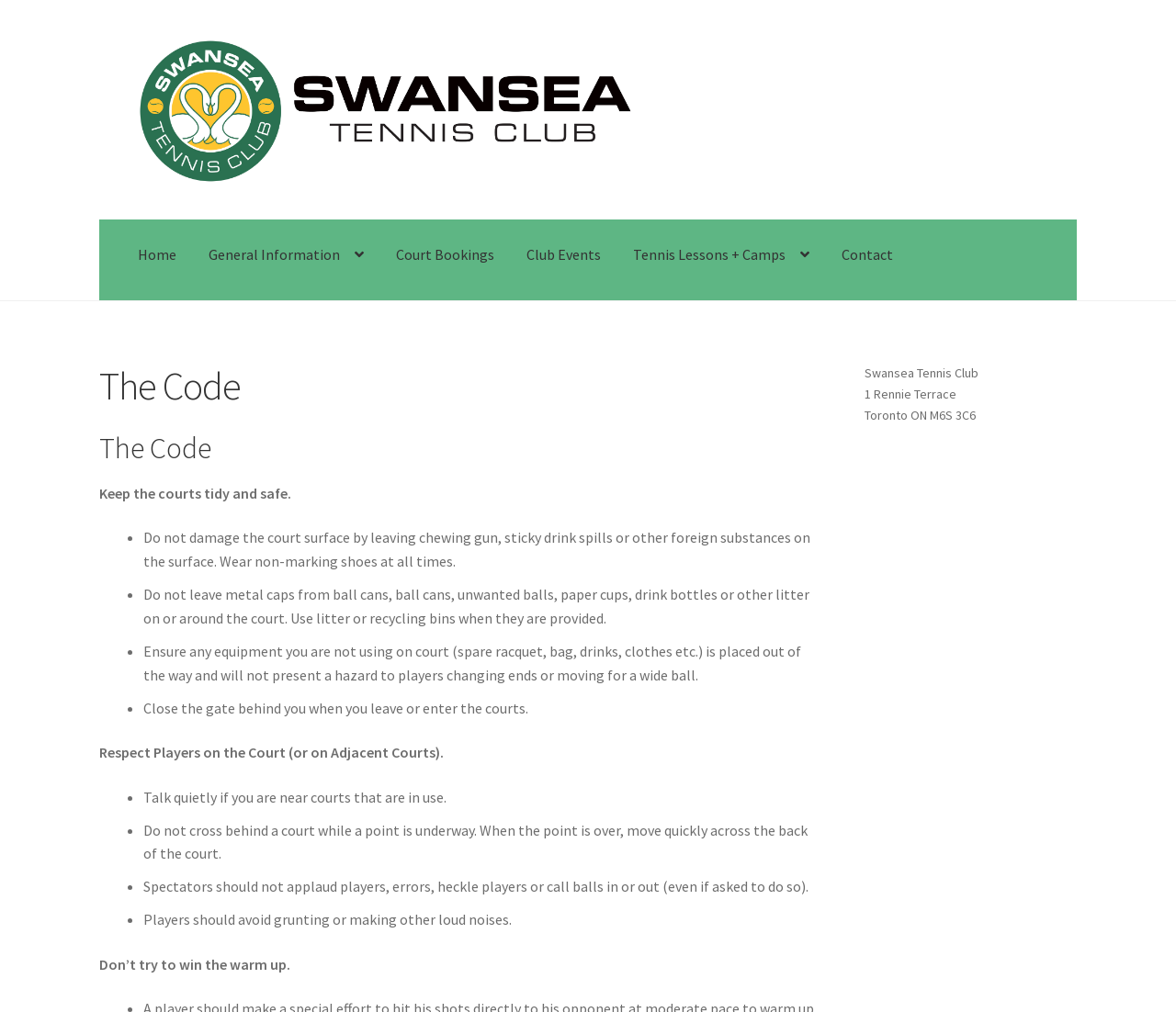Give a short answer to this question using one word or a phrase:
What should spectators avoid doing during a game?

Applauding players' errors